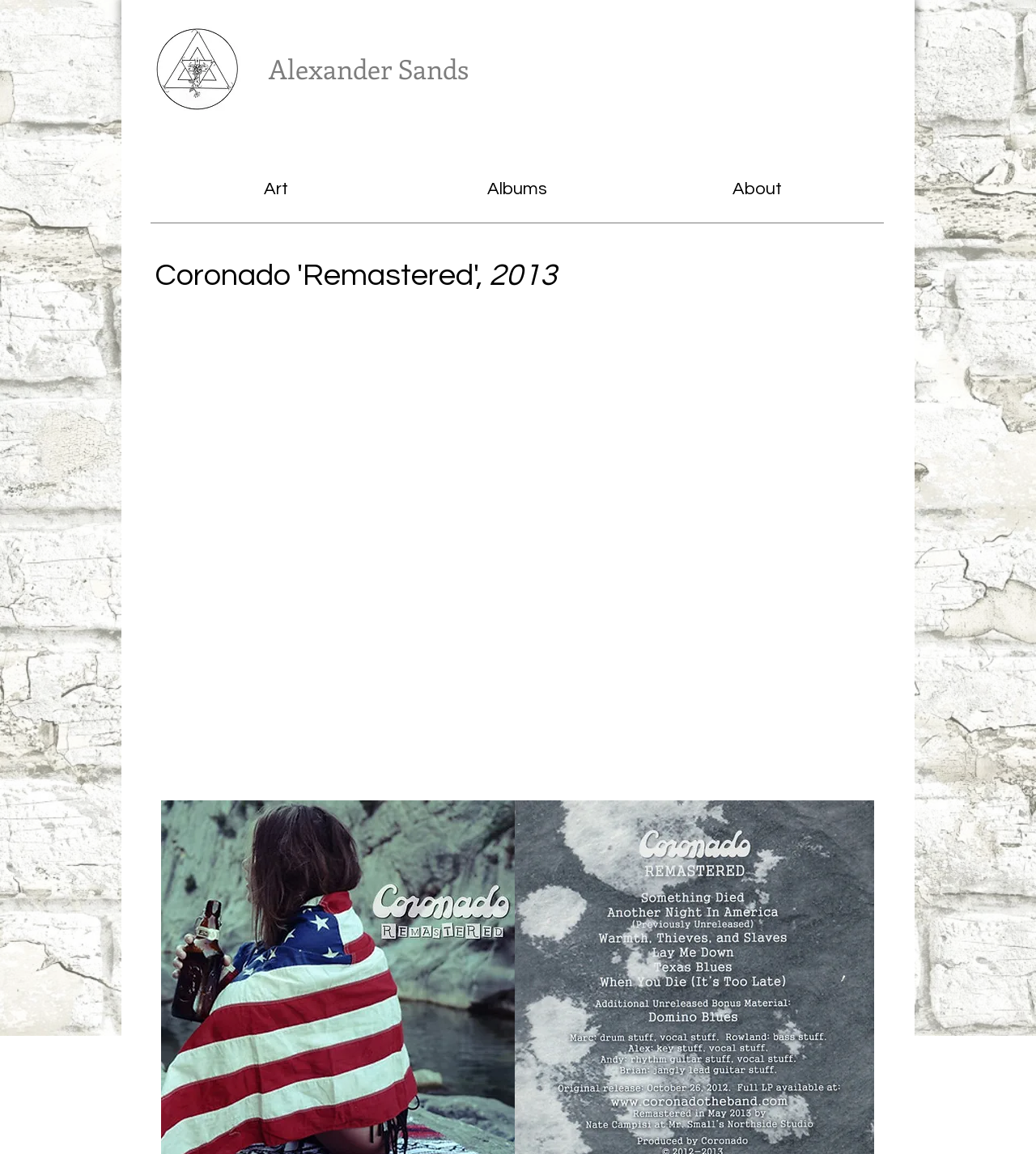What is the name of the album?
Look at the image and respond with a one-word or short phrase answer.

Coronado